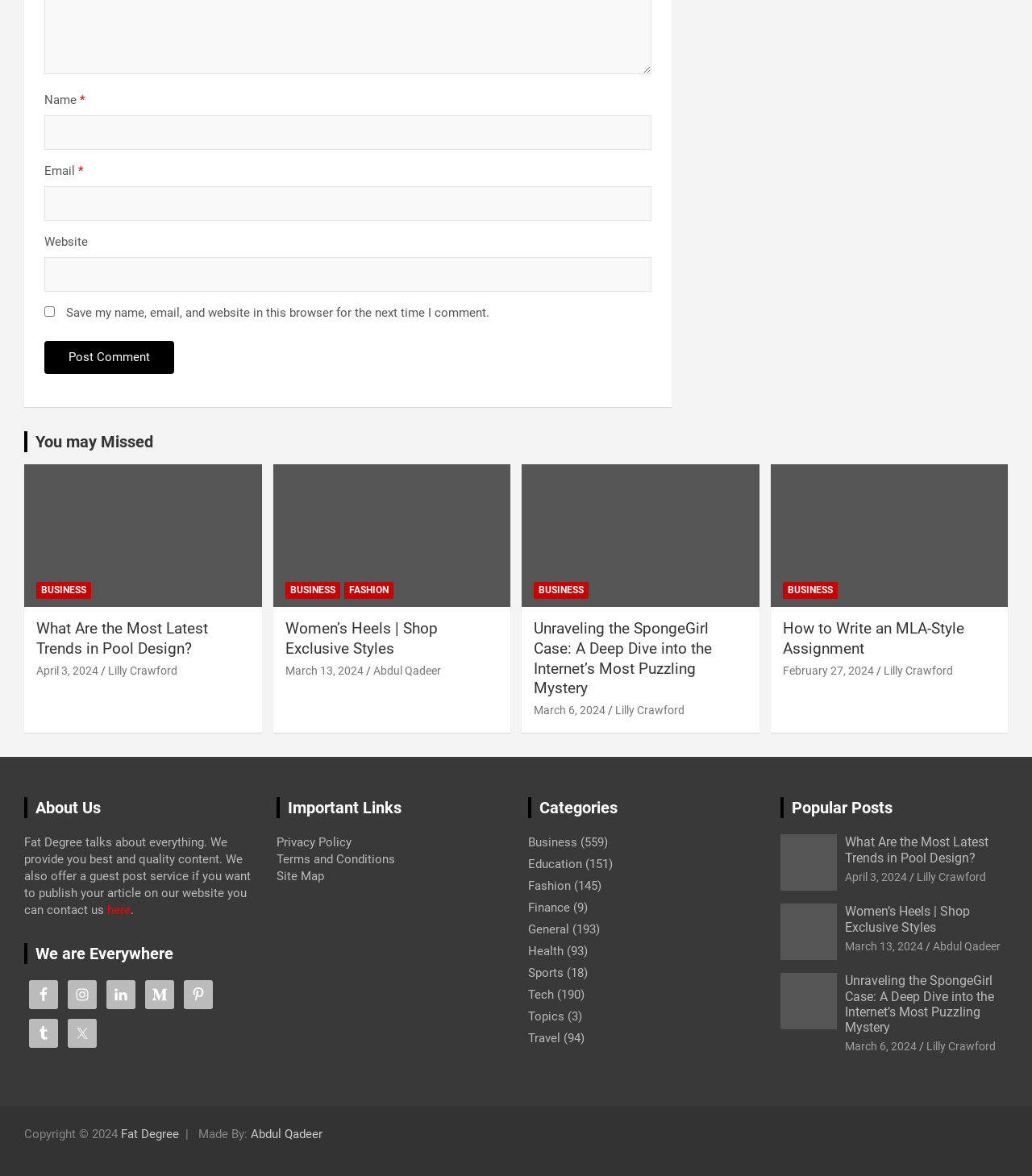Determine the bounding box coordinates for the element that should be clicked to follow this instruction: "Read Concert Review". The coordinates should be given as four float numbers between 0 and 1, in the format [left, top, right, bottom].

None